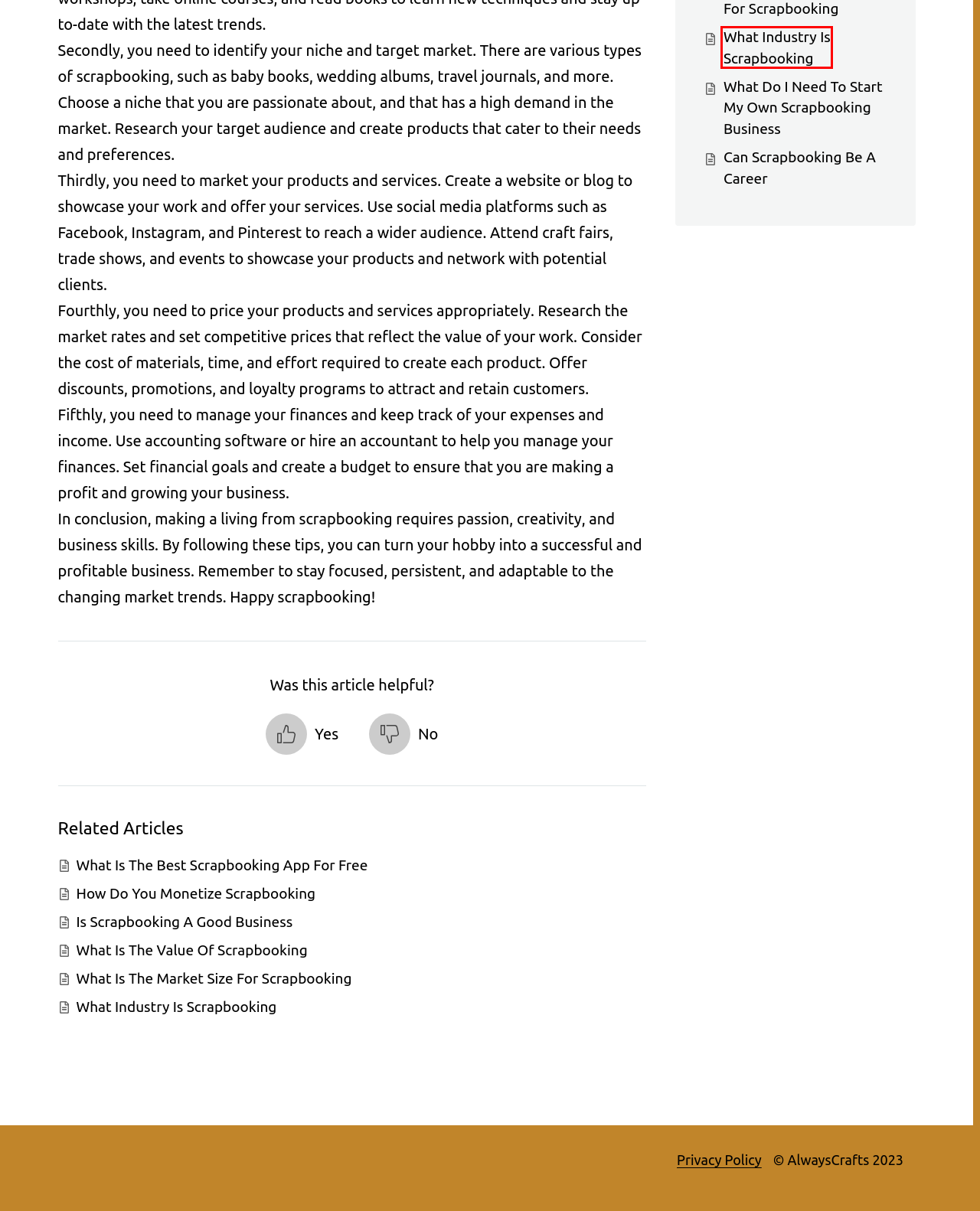Given a webpage screenshot with a UI element marked by a red bounding box, choose the description that best corresponds to the new webpage that will appear after clicking the element. The candidates are:
A. What Industry Is Scrapbooking – Always be Crafting
B. Always be Crafting
C. Is Scrapbooking A Good Business – Always be Crafting
D. Scrapbooking Business – Always be Crafting
E. Can Scrapbooking Be A Career – Always be Crafting
F. Privacy Policy – Always be Crafting
G. Crafting tip – Always be Crafting
H. What Do I Need To Start My Own Scrapbooking Business – Always be Crafting

A